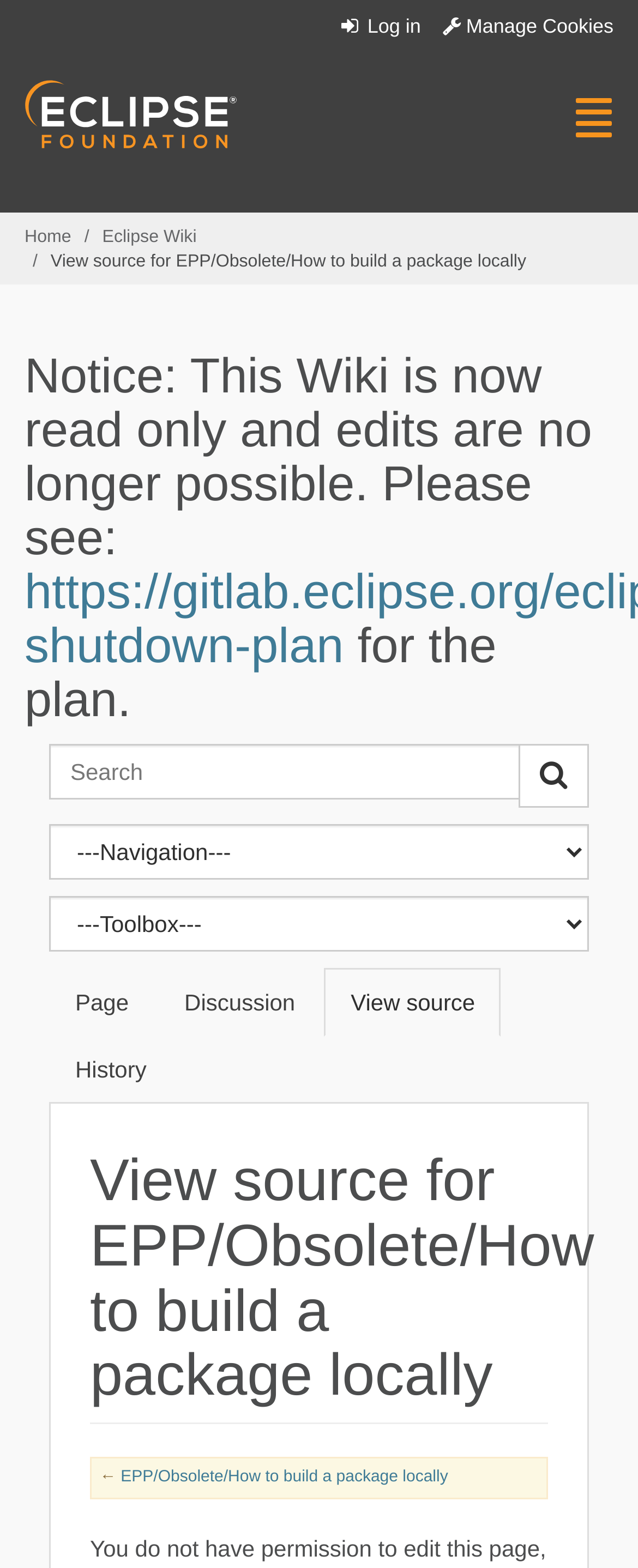What is the purpose of the button on the top right corner?
Please elaborate on the answer to the question with detailed information.

The button on the top right corner has the description 'Toggle navigation', which implies that it is used to toggle the navigation menu on and off.